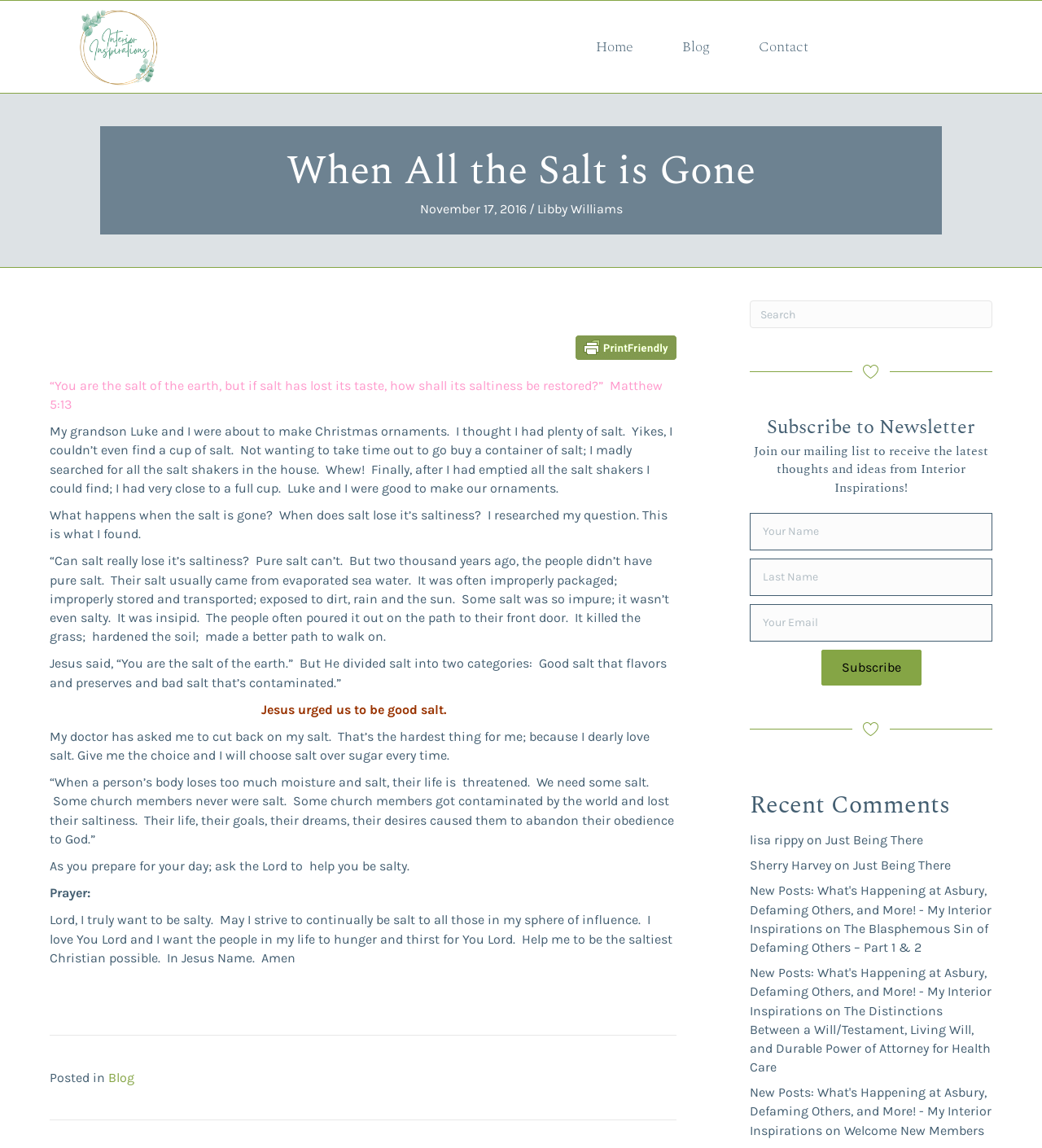Please determine the bounding box coordinates of the area that needs to be clicked to complete this task: 'Search for something'. The coordinates must be four float numbers between 0 and 1, formatted as [left, top, right, bottom].

[0.72, 0.262, 0.952, 0.286]